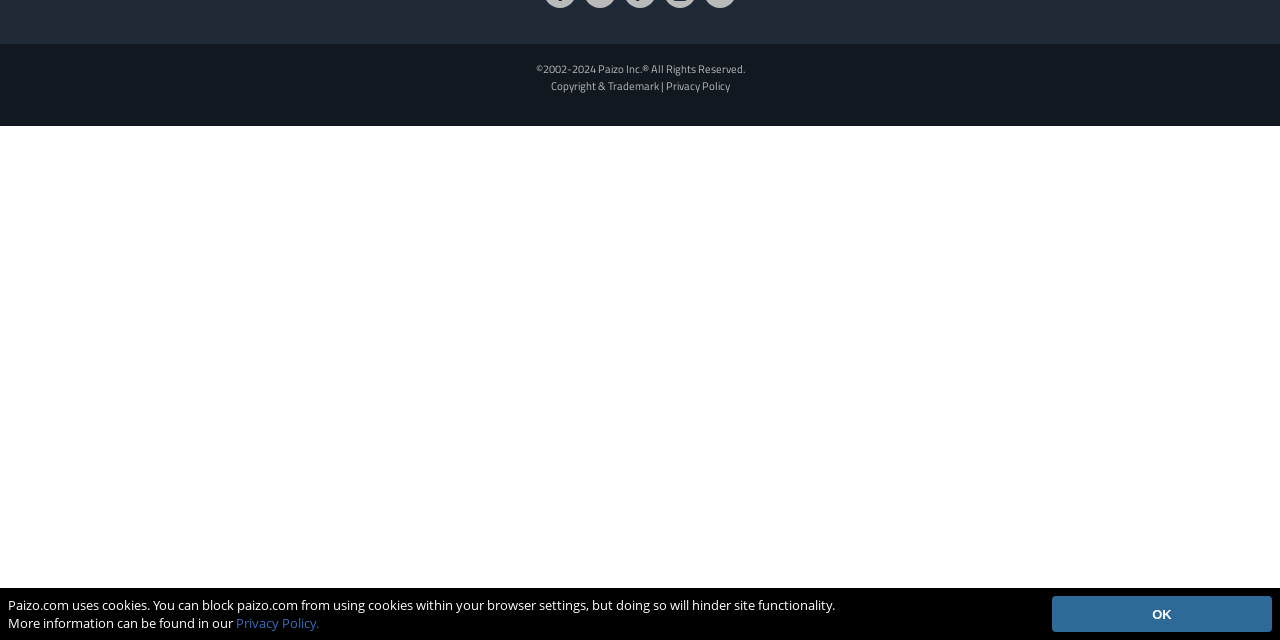Show the bounding box coordinates for the HTML element as described: "Award Winners▾▾".

[0.489, 0.004, 0.62, 0.039]